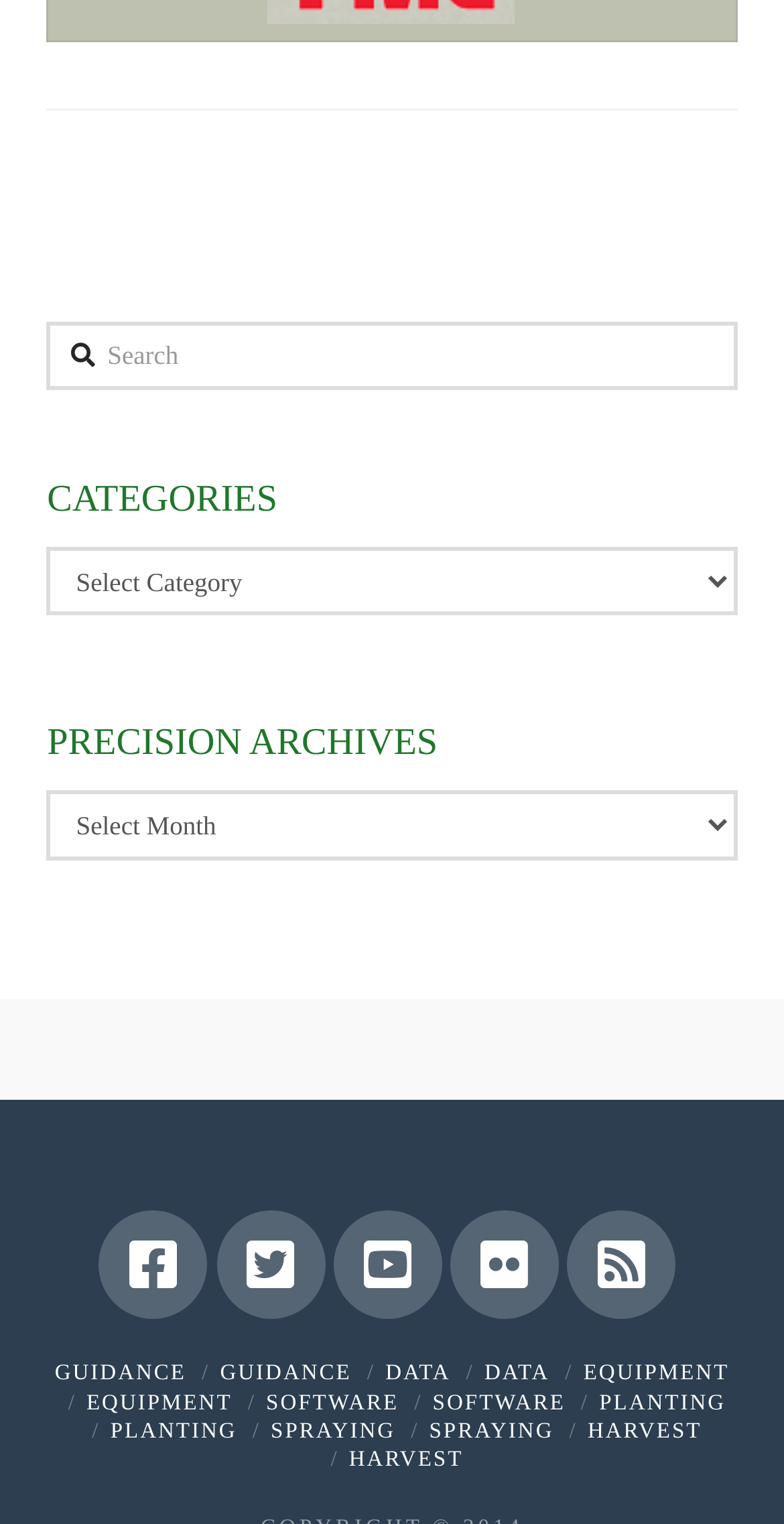What is the purpose of the textbox?
Using the image provided, answer with just one word or phrase.

Search